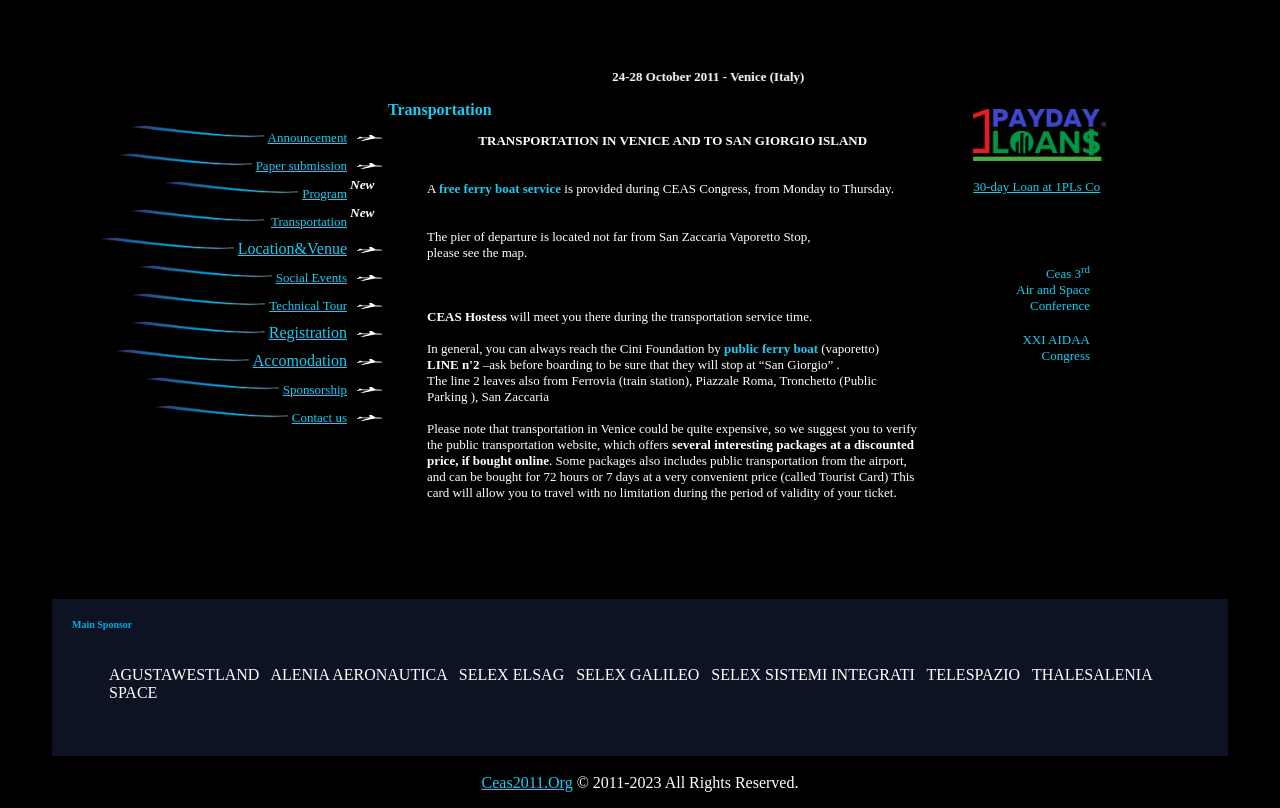Please specify the bounding box coordinates for the clickable region that will help you carry out the instruction: "Click on the 'Announcement' link".

[0.209, 0.161, 0.271, 0.179]